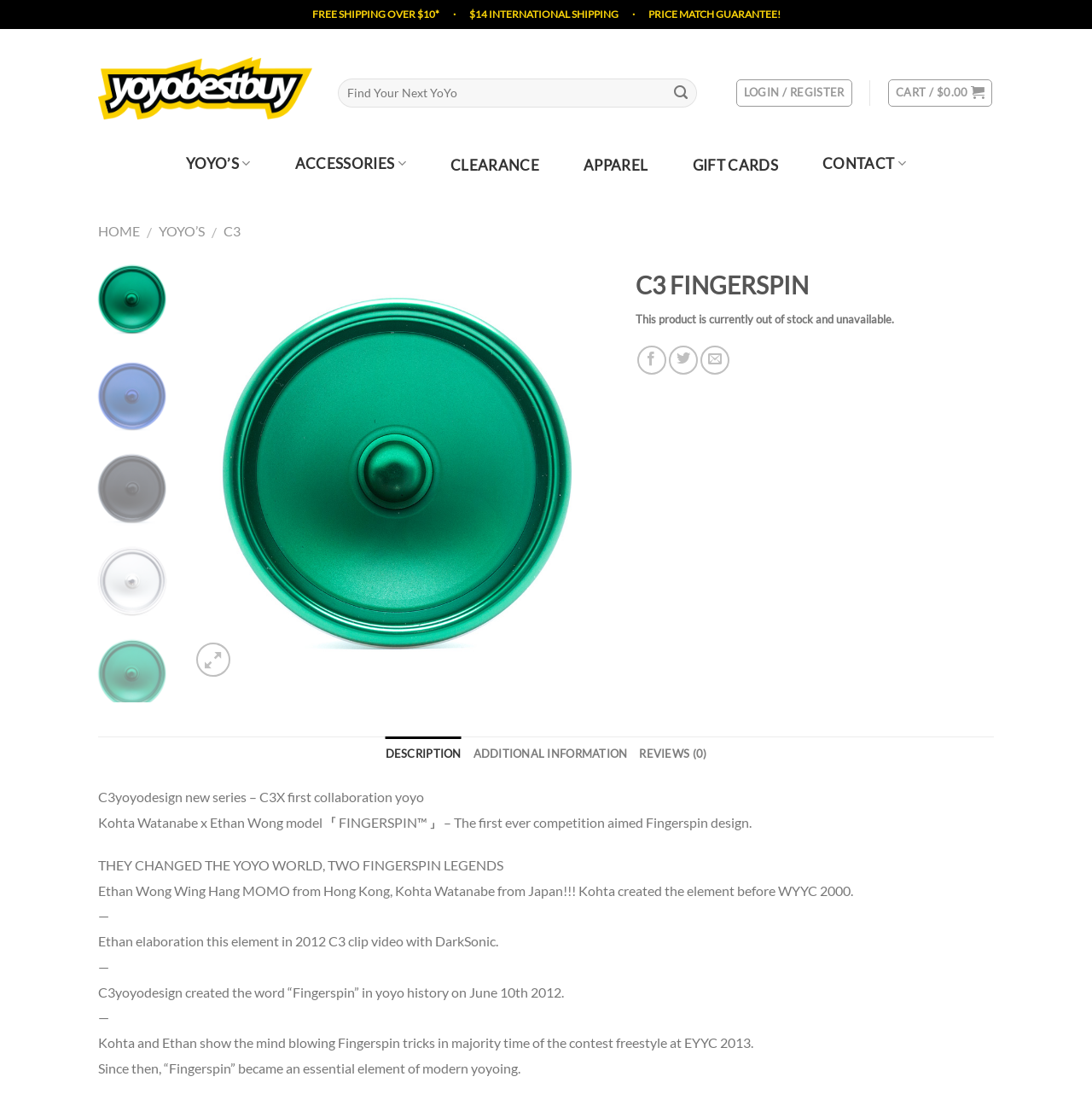Identify the bounding box for the given UI element using the description provided. Coordinates should be in the format (top-left x, top-left y, bottom-right x, bottom-right y) and must be between 0 and 1. Here is the description: September 3301

None